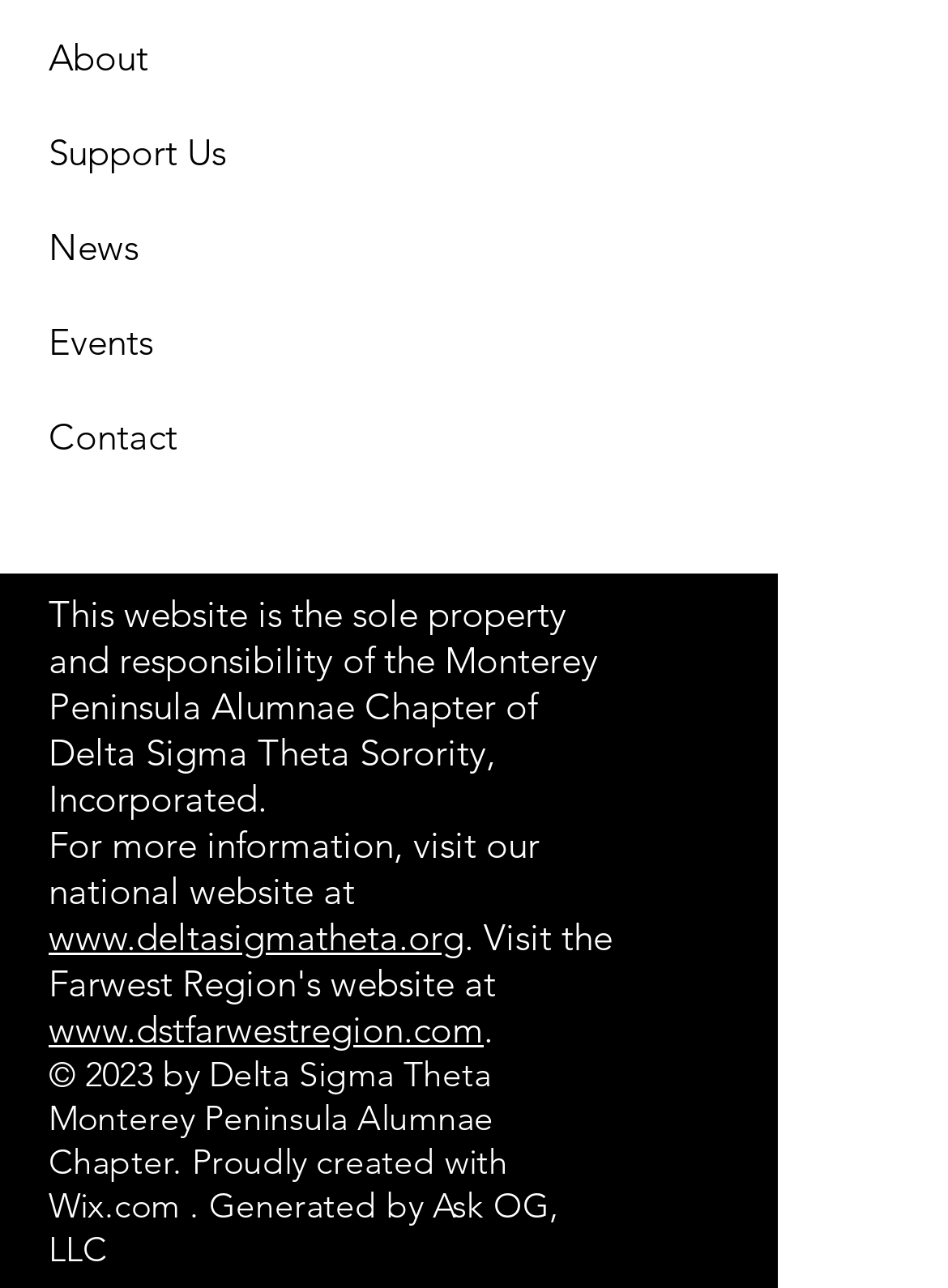Provide a single word or phrase to answer the given question: 
What is the year of copyright?

2023